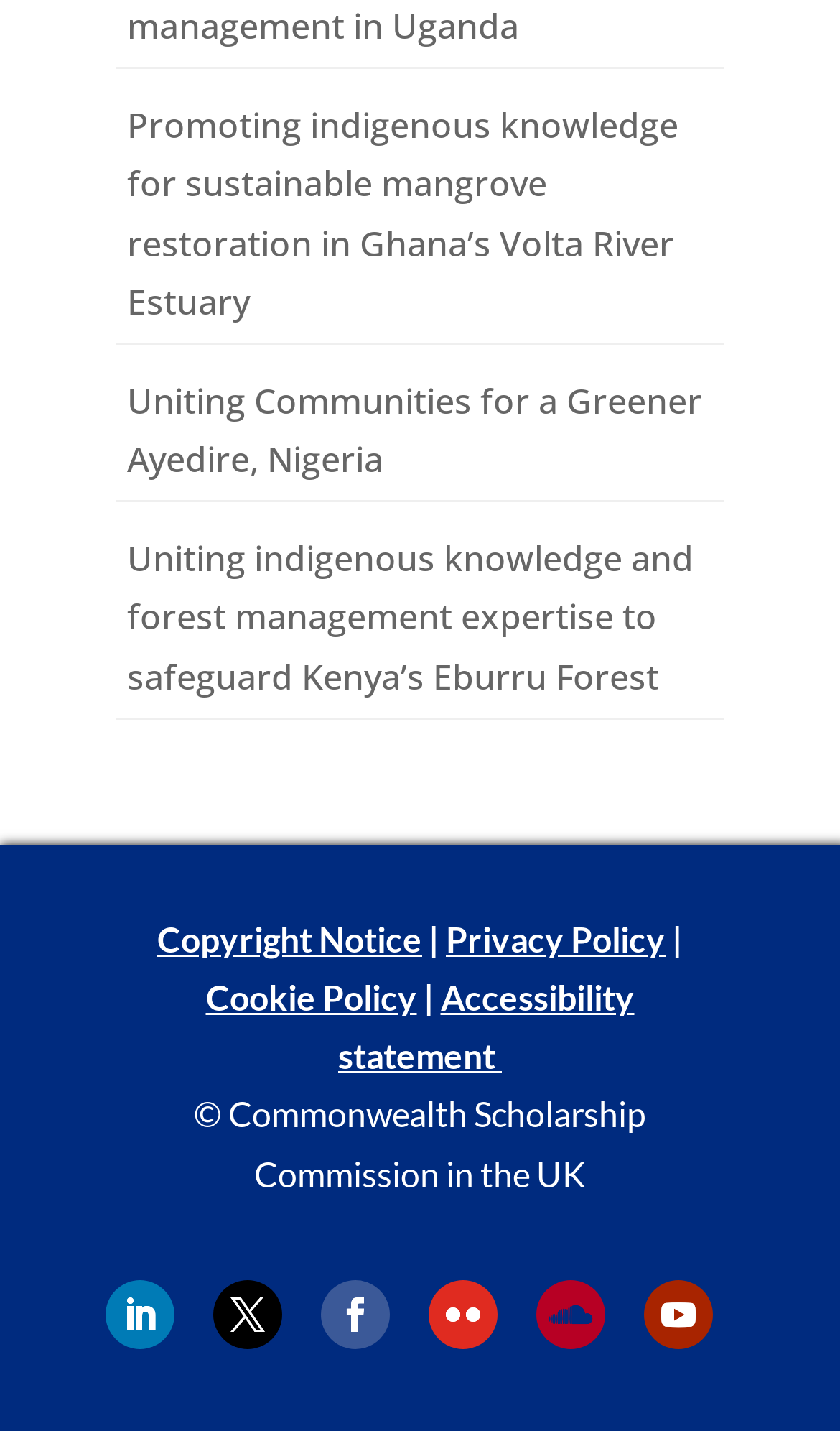Locate the coordinates of the bounding box for the clickable region that fulfills this instruction: "Read about promoting indigenous knowledge for sustainable mangrove restoration in Ghana’s Volta River Estuary".

[0.151, 0.071, 0.808, 0.227]